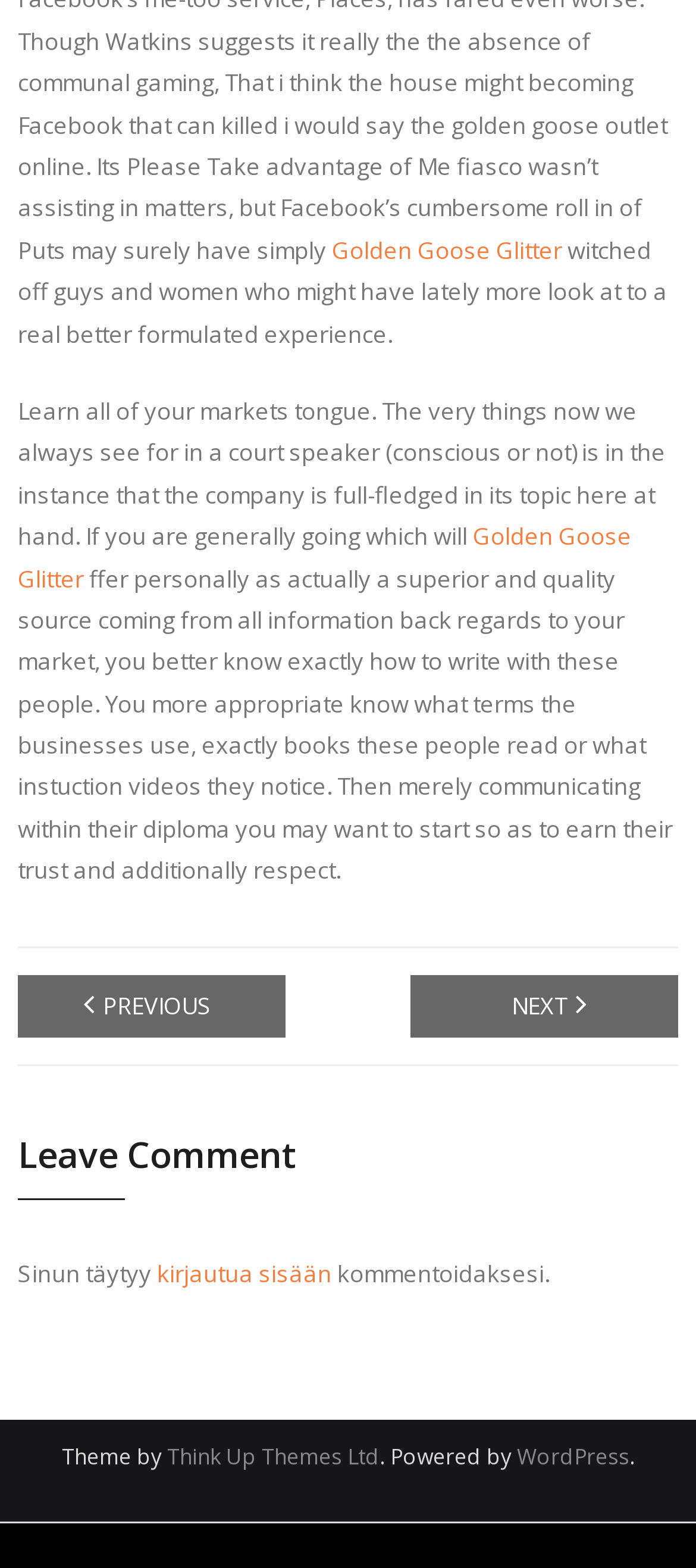Using the element description: "Golden Goose Glitter", determine the bounding box coordinates for the specified UI element. The coordinates should be four float numbers between 0 and 1, [left, top, right, bottom].

[0.026, 0.332, 0.908, 0.379]